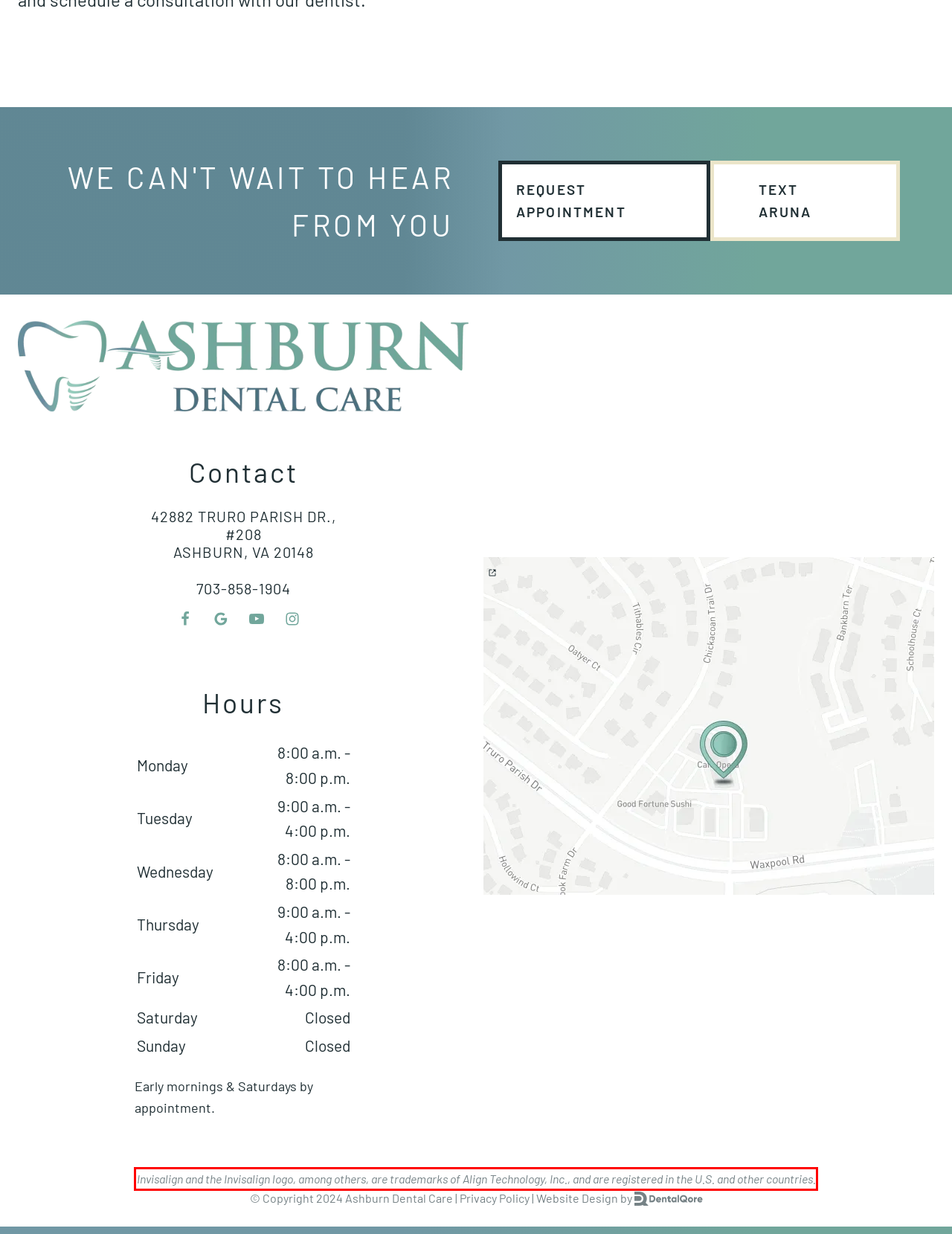Locate the red bounding box in the provided webpage screenshot and use OCR to determine the text content inside it.

Invisalign and the Invisalign logo, among others, are trademarks of Align Technology, Inc., and are registered in the U.S. and other countries.